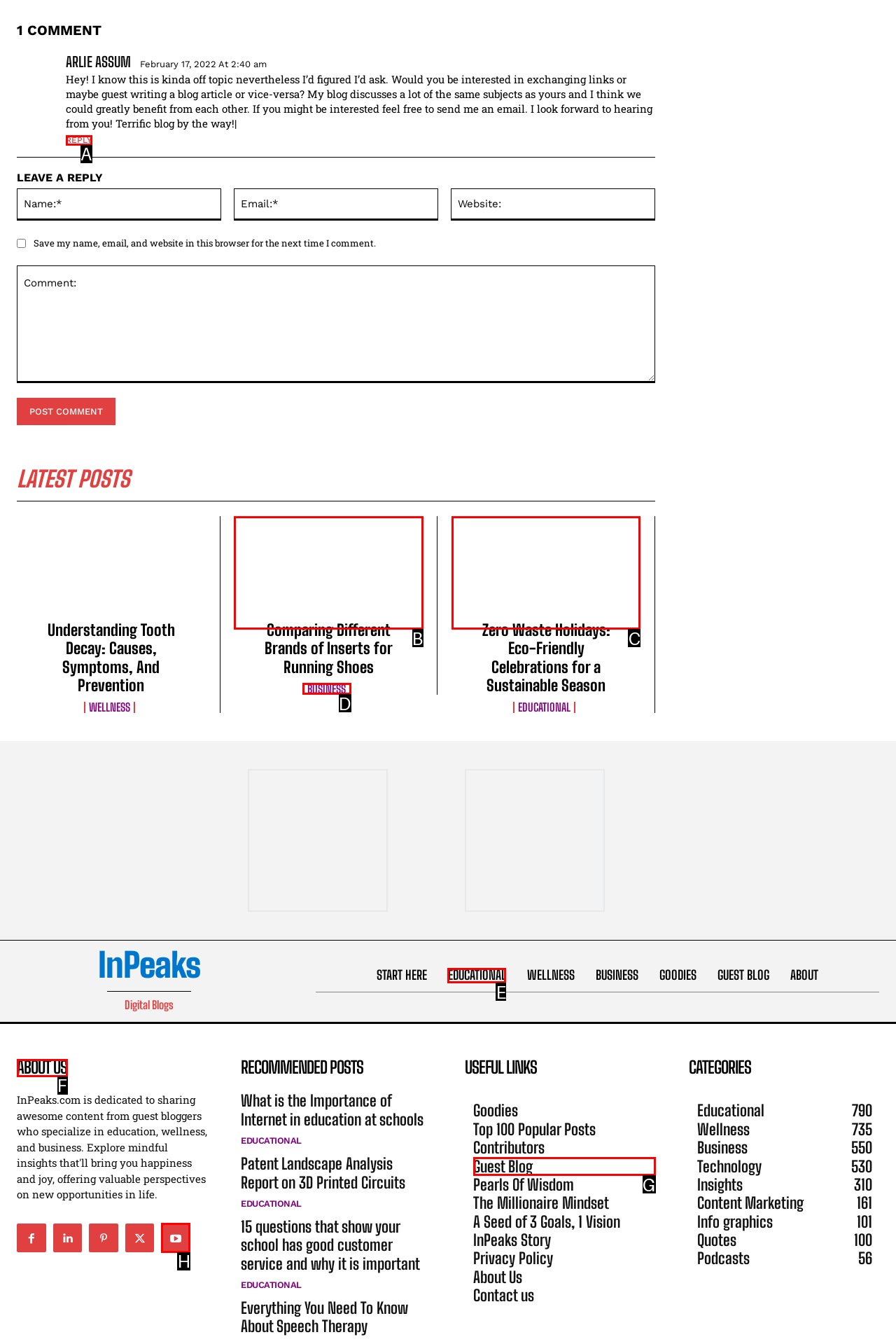Select the correct option from the given choices to perform this task: Visit the About Us page. Provide the letter of that option.

F